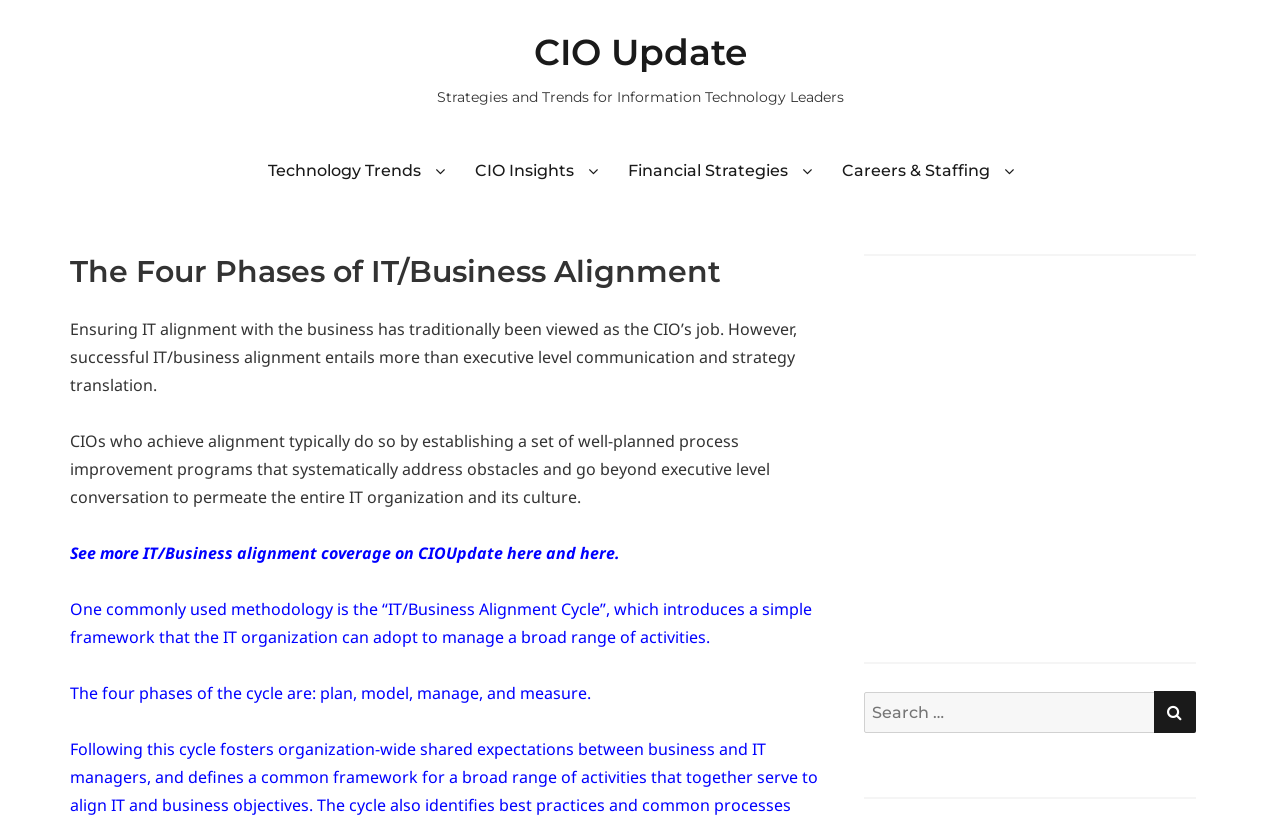Answer the following inquiry with a single word or phrase:
What is the purpose of a CIO?

Ensure IT alignment with business